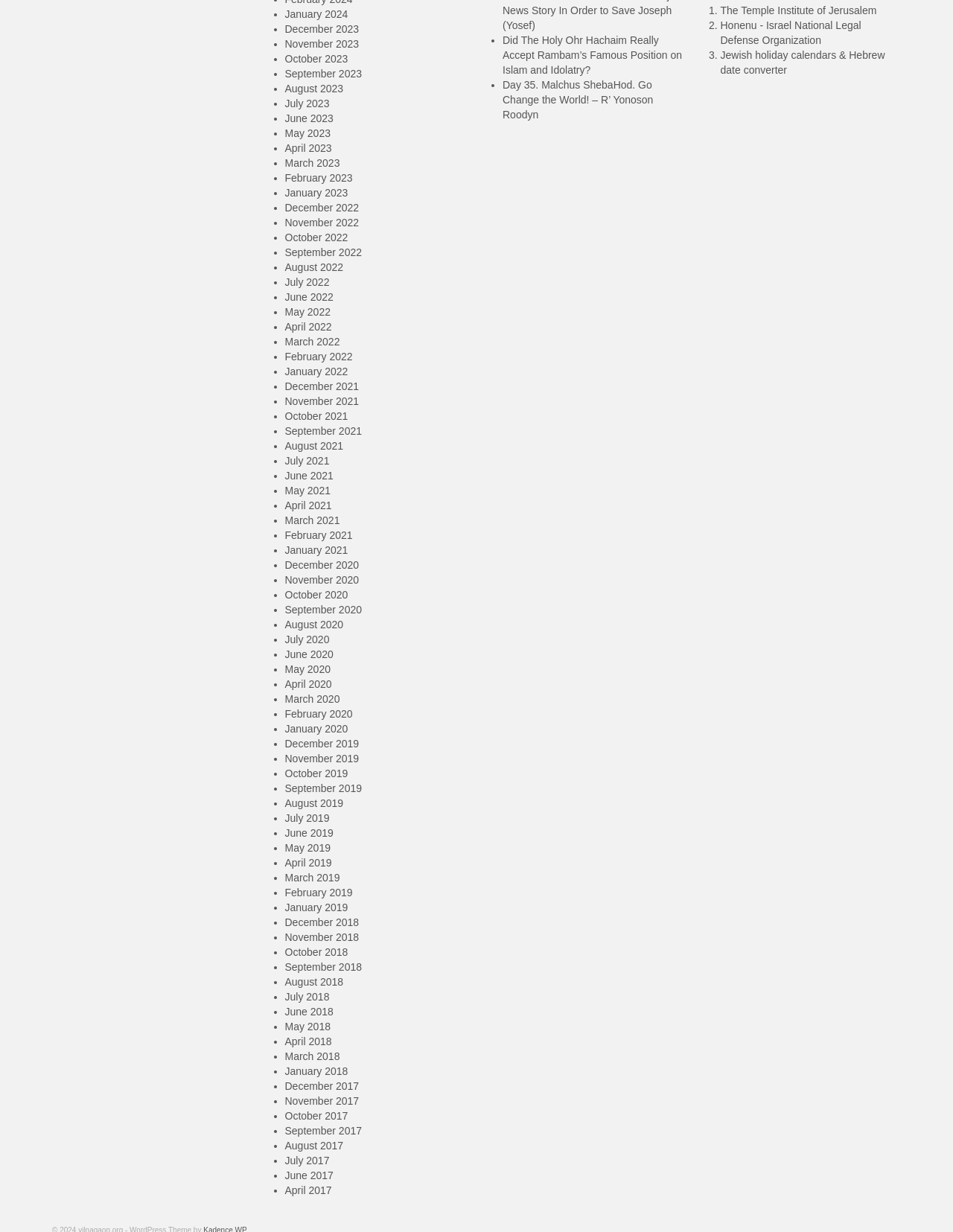Locate the bounding box coordinates of the element that needs to be clicked to carry out the instruction: "View December 2023". The coordinates should be given as four float numbers ranging from 0 to 1, i.e., [left, top, right, bottom].

[0.299, 0.019, 0.377, 0.029]